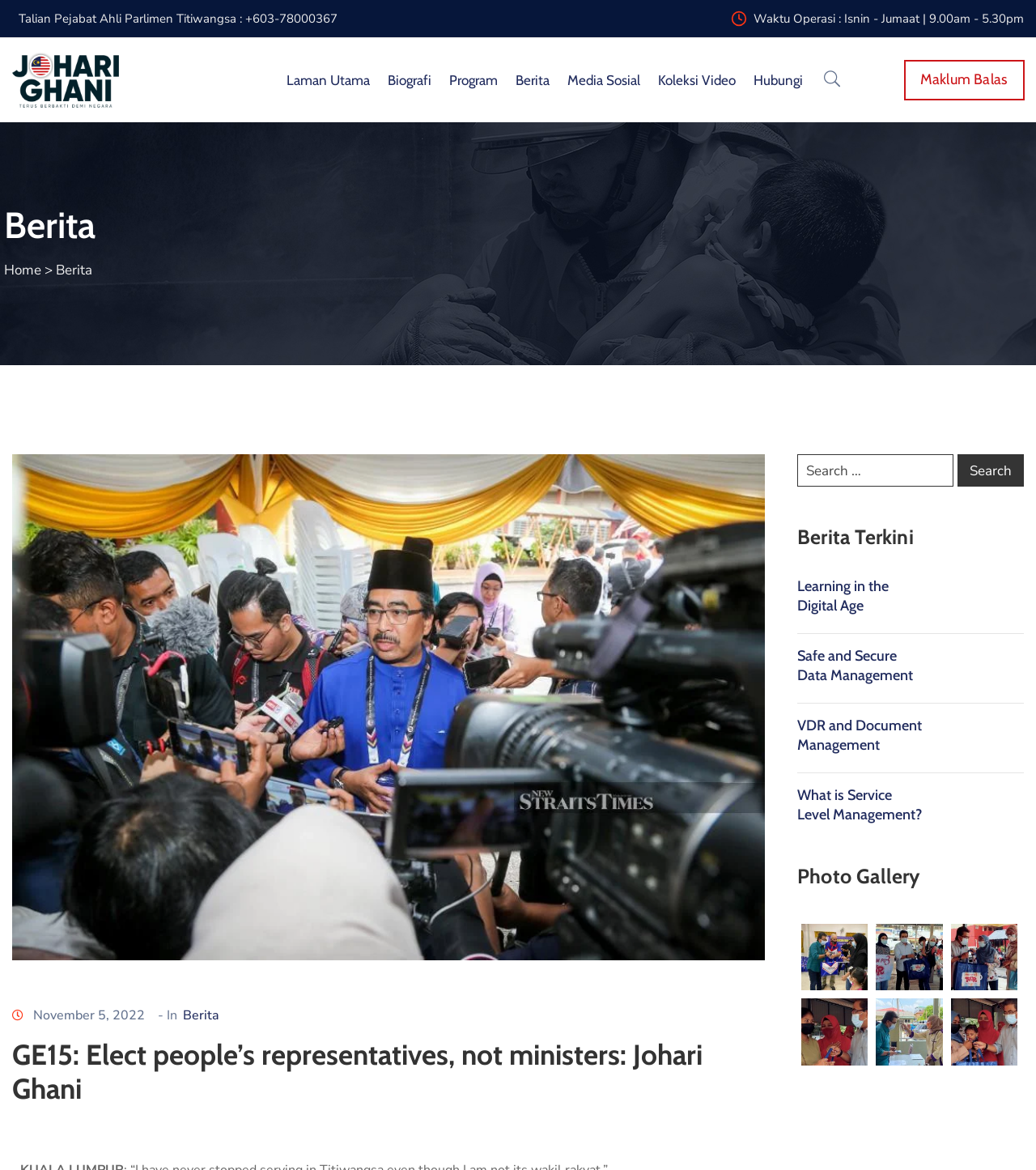Examine the image and give a thorough answer to the following question:
What is the title of the news article?

The title of the news article can be found in the main content section of the webpage, which is 'GE15: Elect people’s representatives, not ministers: Johari Ghani'.